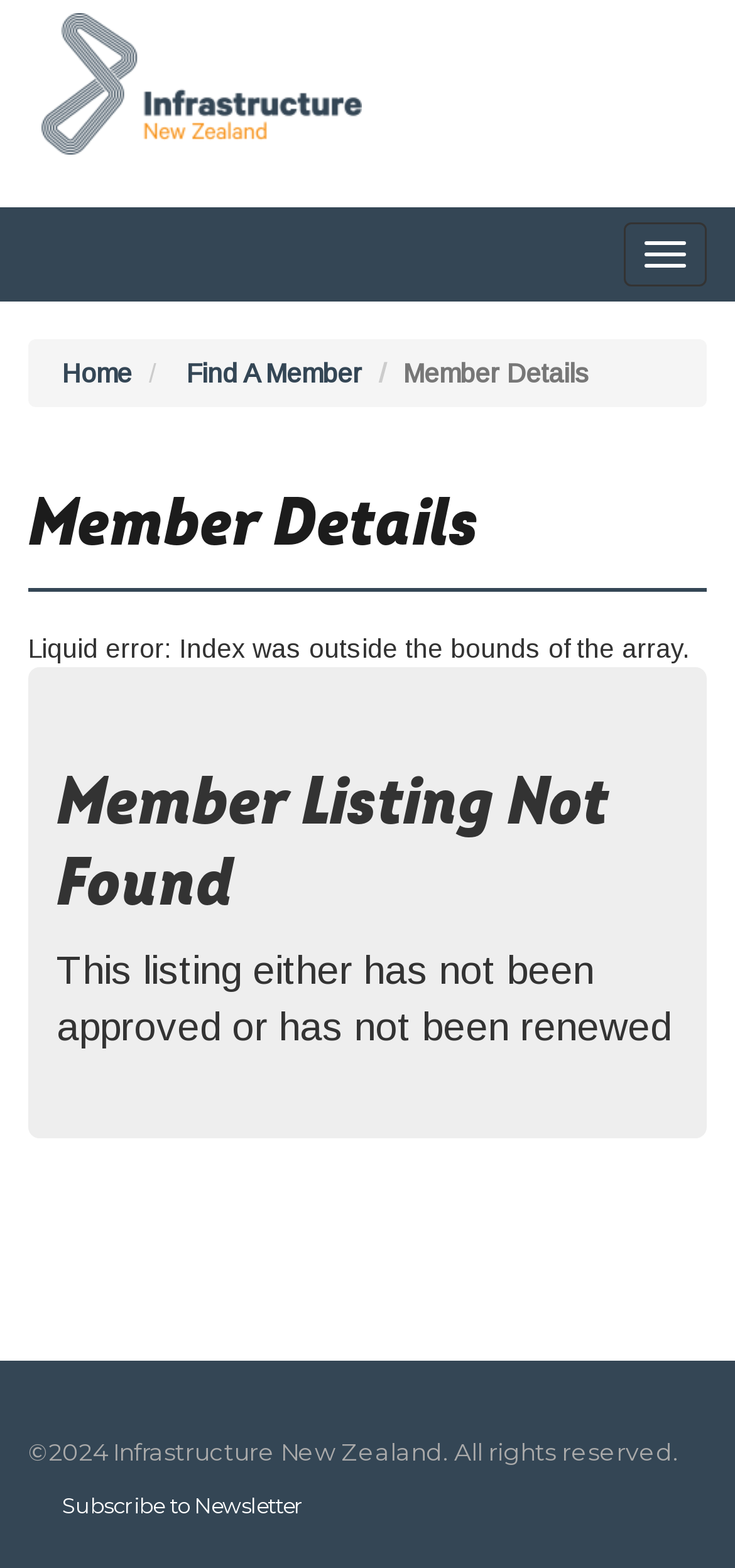What is the copyright year of the webpage?
Based on the image, provide your answer in one word or phrase.

2024